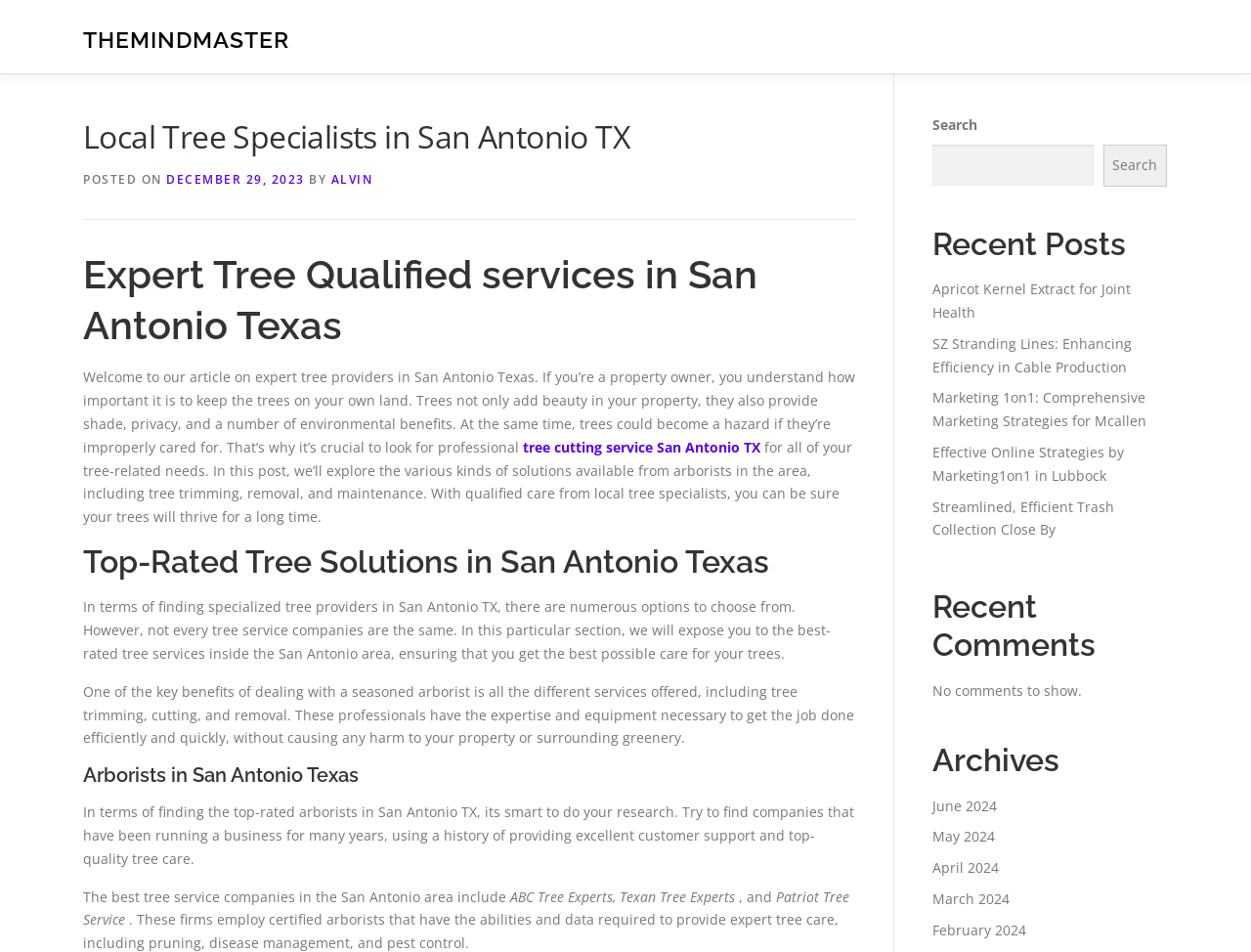Please answer the following query using a single word or phrase: 
What is the purpose of the search box?

To search the website